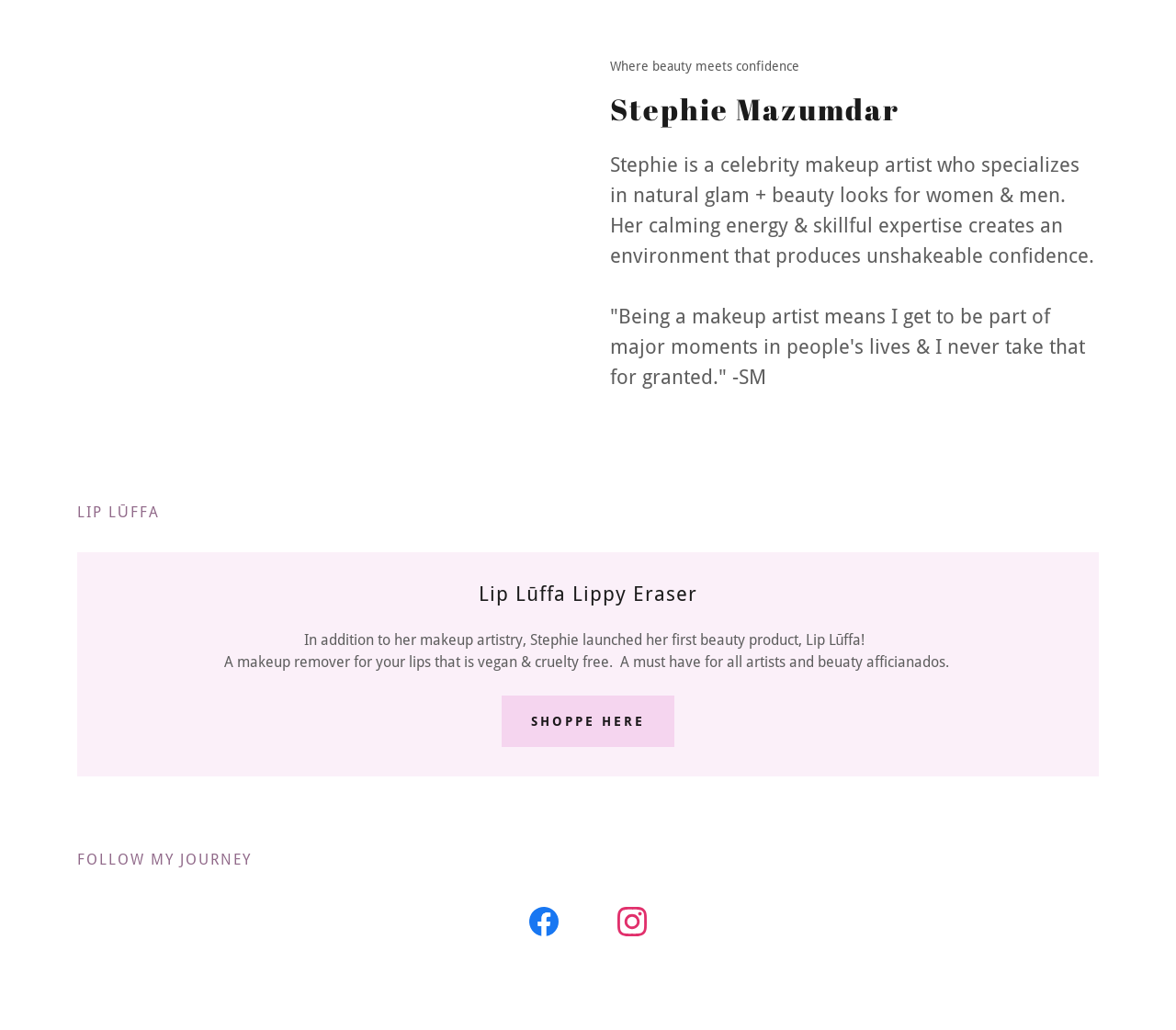Locate the bounding box of the UI element described by: "aria-label="Instagram Social Link"" in the given webpage screenshot.

[0.5, 0.873, 0.575, 0.923]